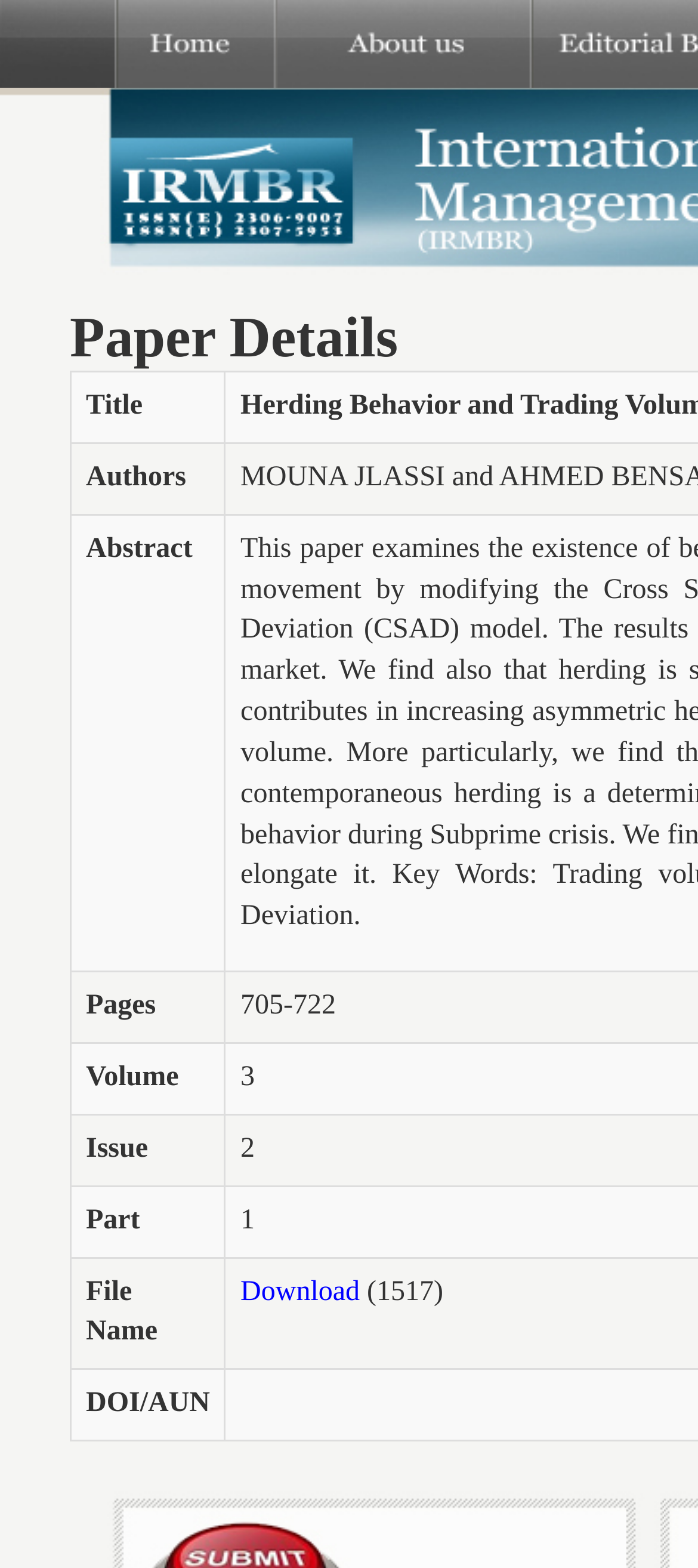What is the purpose of the 'DOI/AUN' row header?
Using the image as a reference, give a one-word or short phrase answer.

Unknown